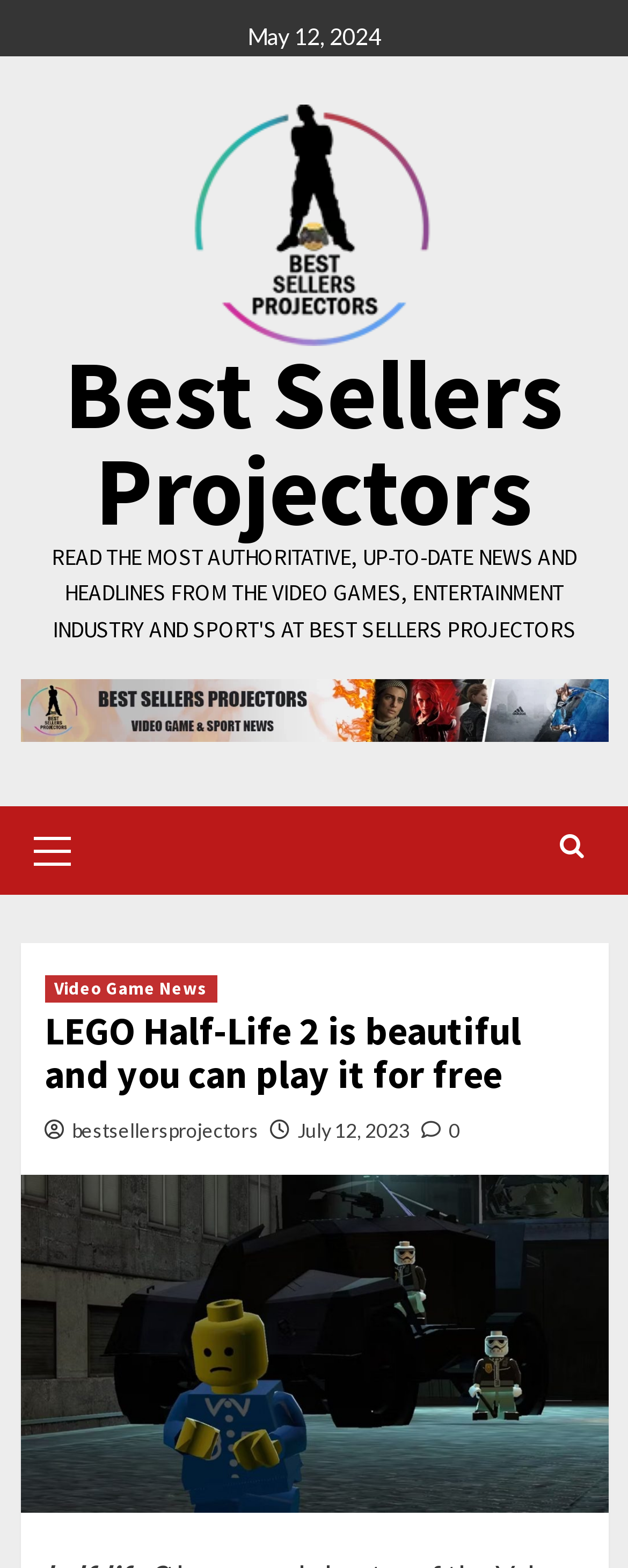Find the bounding box coordinates for the element that must be clicked to complete the instruction: "open the 'Primary Menu'". The coordinates should be four float numbers between 0 and 1, indicated as [left, top, right, bottom].

[0.032, 0.515, 0.25, 0.571]